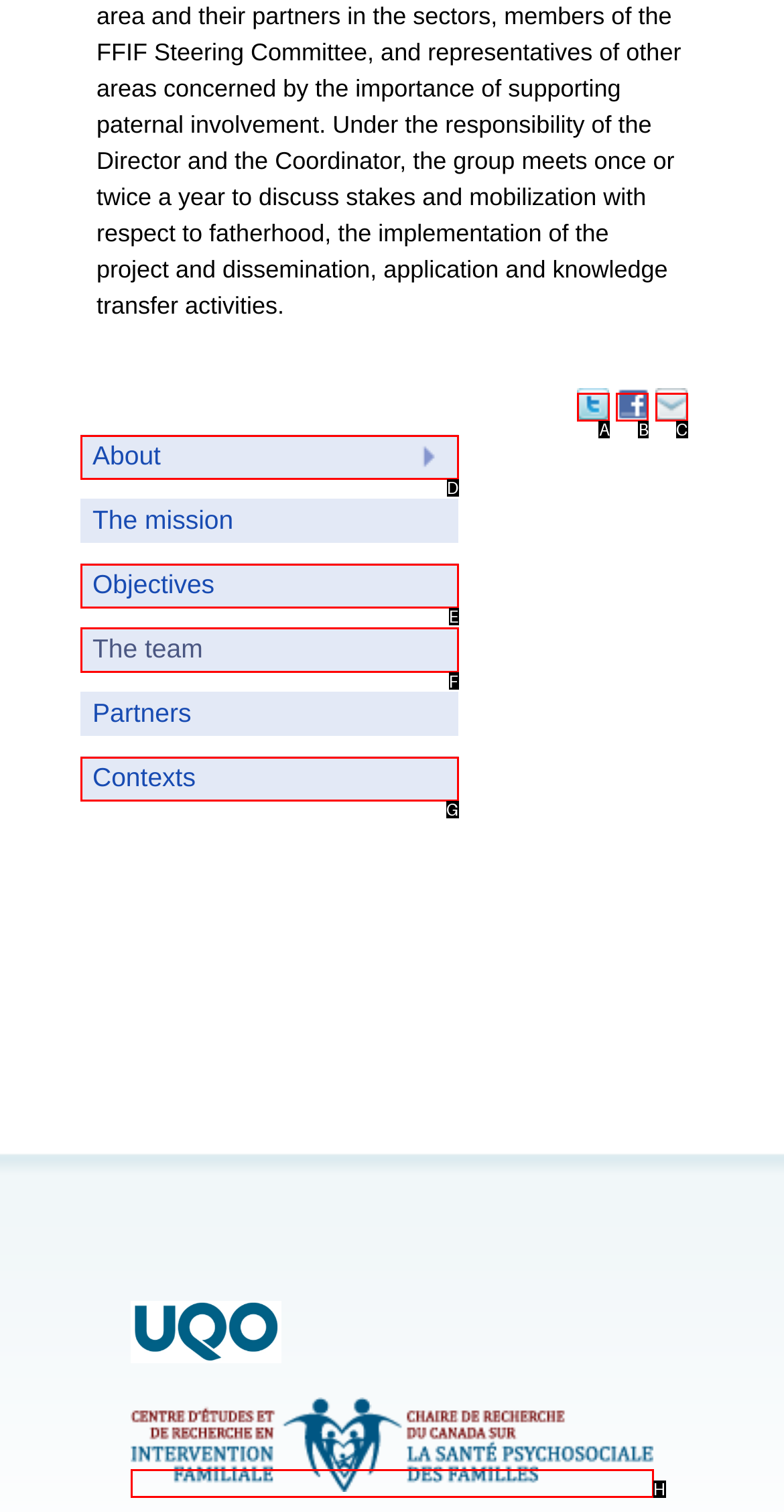From the given choices, which option should you click to complete this task: View the team? Answer with the letter of the correct option.

F